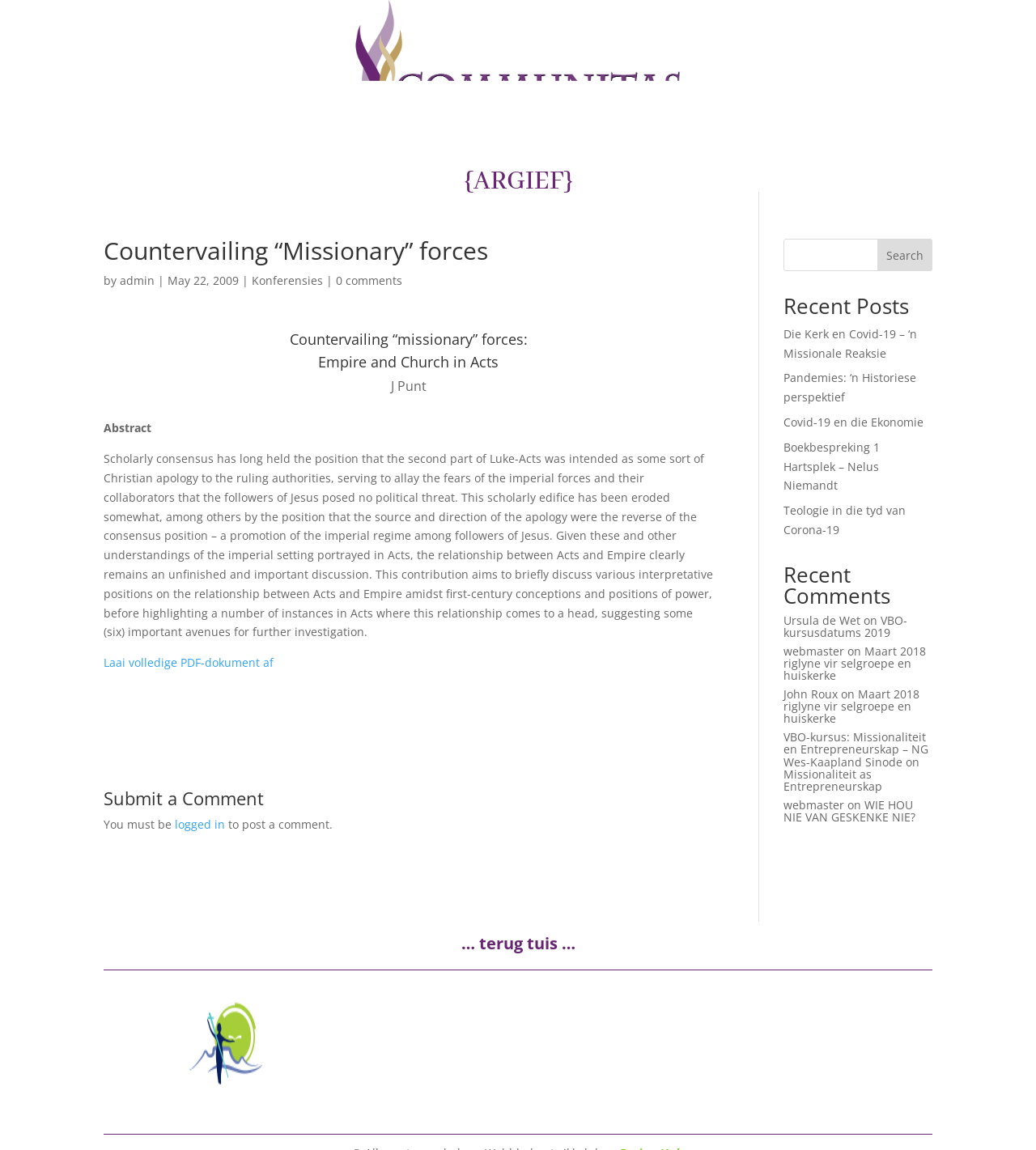Determine the bounding box coordinates of the region I should click to achieve the following instruction: "Download the full PDF document". Ensure the bounding box coordinates are four float numbers between 0 and 1, i.e., [left, top, right, bottom].

[0.1, 0.569, 0.264, 0.583]